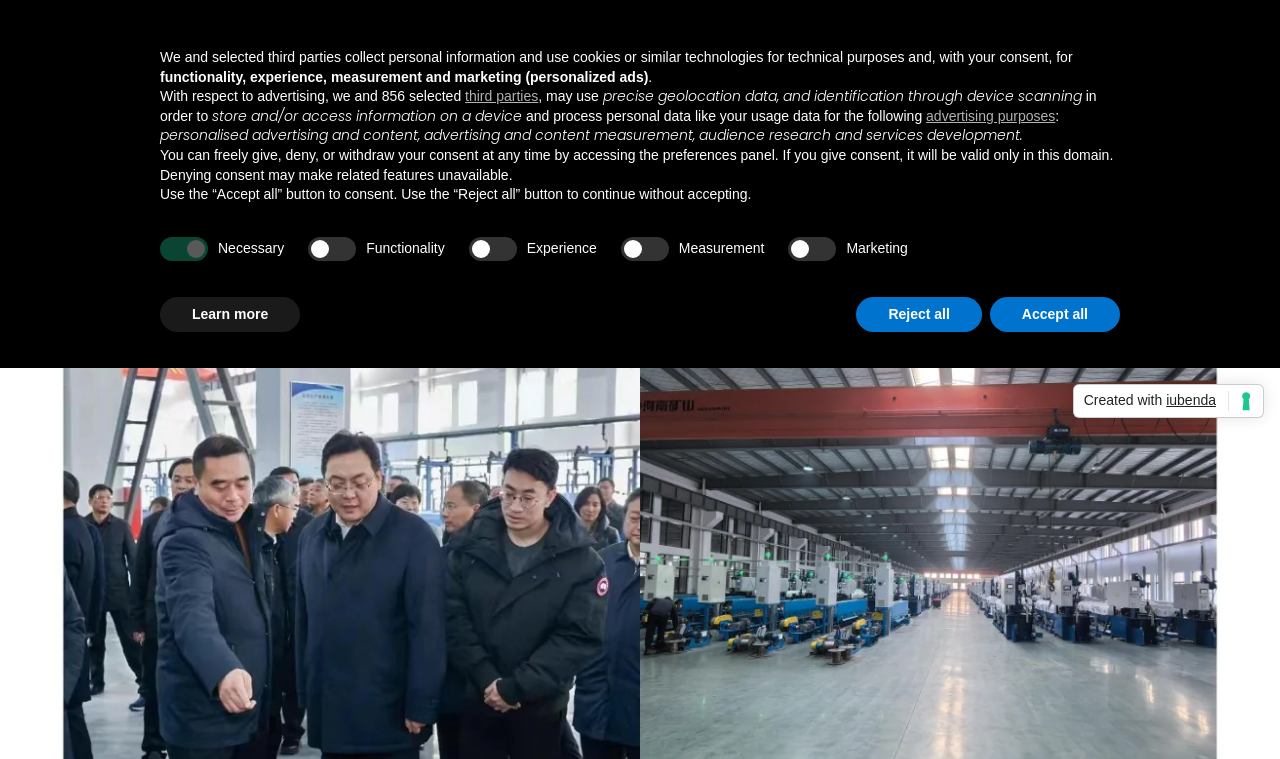What is the purpose of the 'Scene' link?
Answer the question with as much detail as possible.

The purpose of the 'Scene' link is not explicitly stated on the webpage. However, based on its position in the navigation menu, it is likely that it leads to a page that showcases the company's scene or environment.